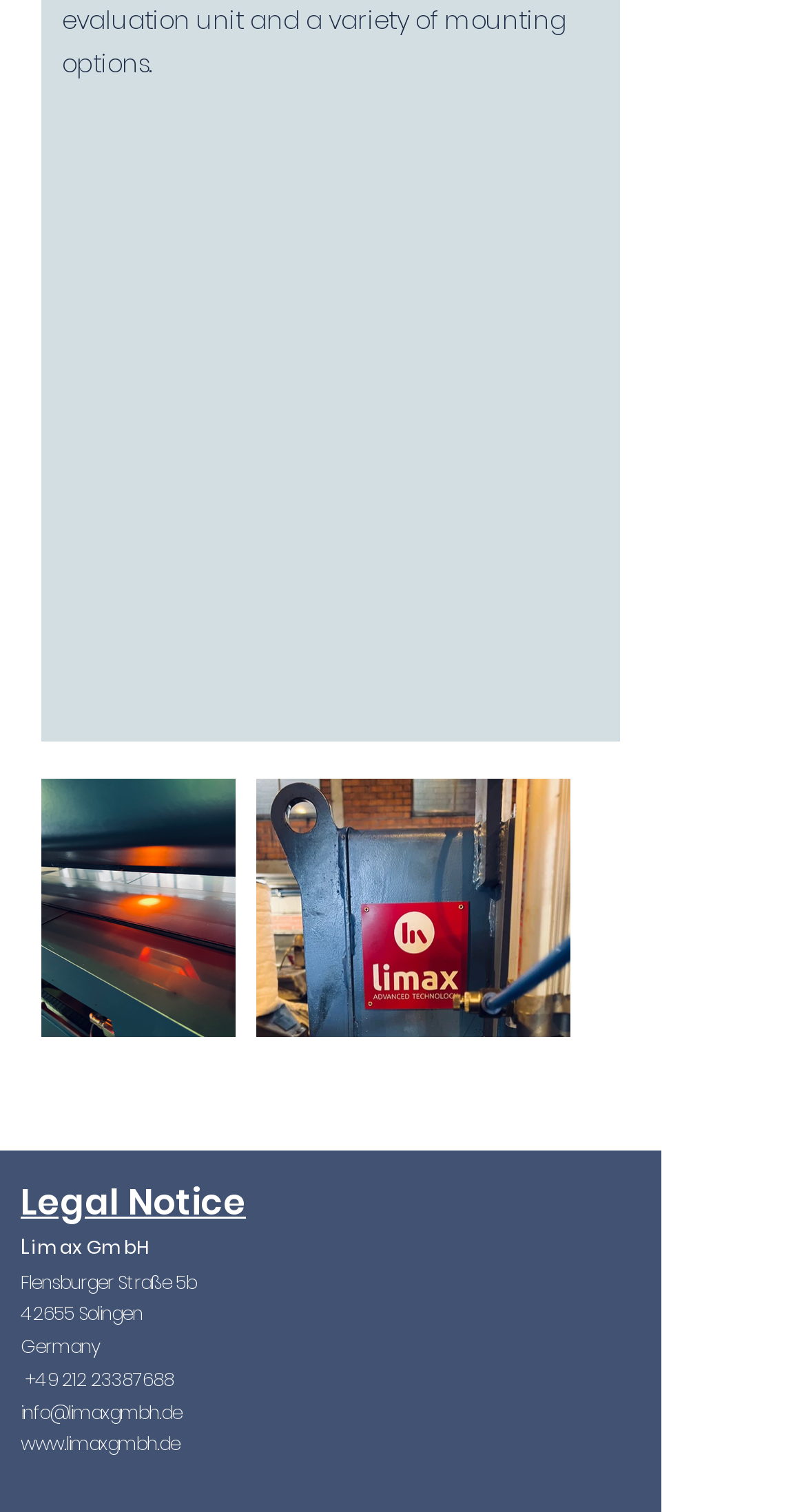Use a single word or phrase to answer this question: 
What is the phone number of the company?

+49 212 23387688